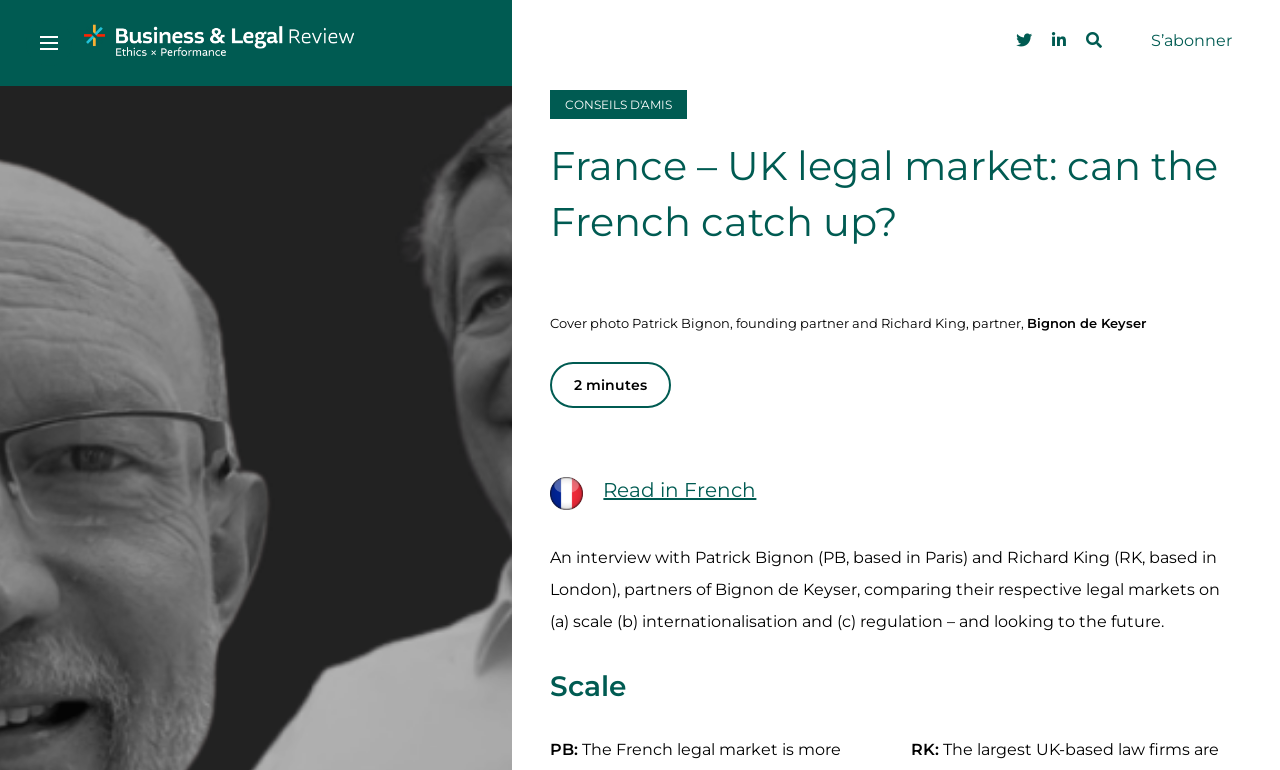Please locate the bounding box coordinates of the element that needs to be clicked to achieve the following instruction: "View comments". The coordinates should be four float numbers between 0 and 1, i.e., [left, top, right, bottom].

None